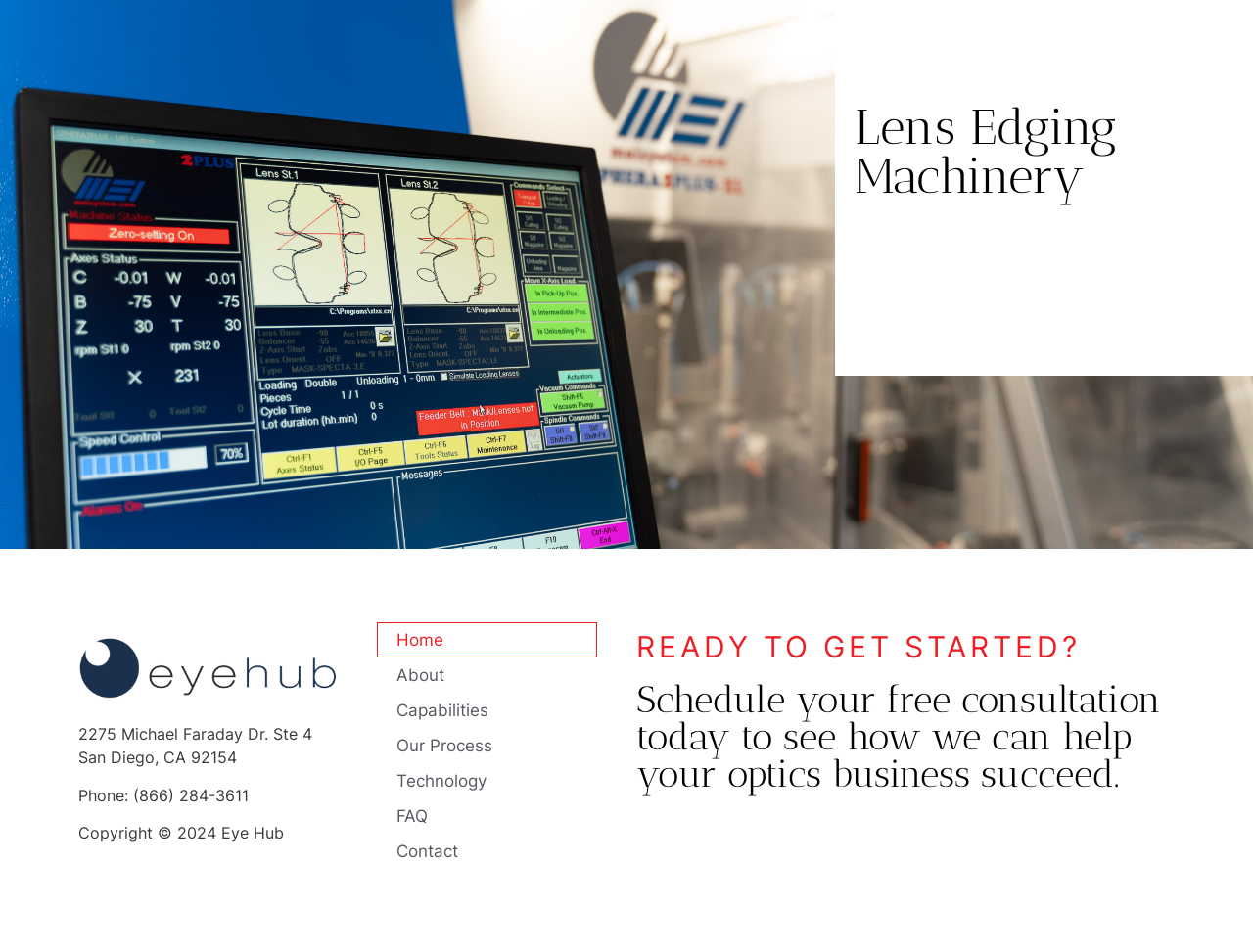Locate the bounding box for the described UI element: "Our Process". Ensure the coordinates are four float numbers between 0 and 1, formatted as [left, top, right, bottom].

[0.301, 0.765, 0.477, 0.802]